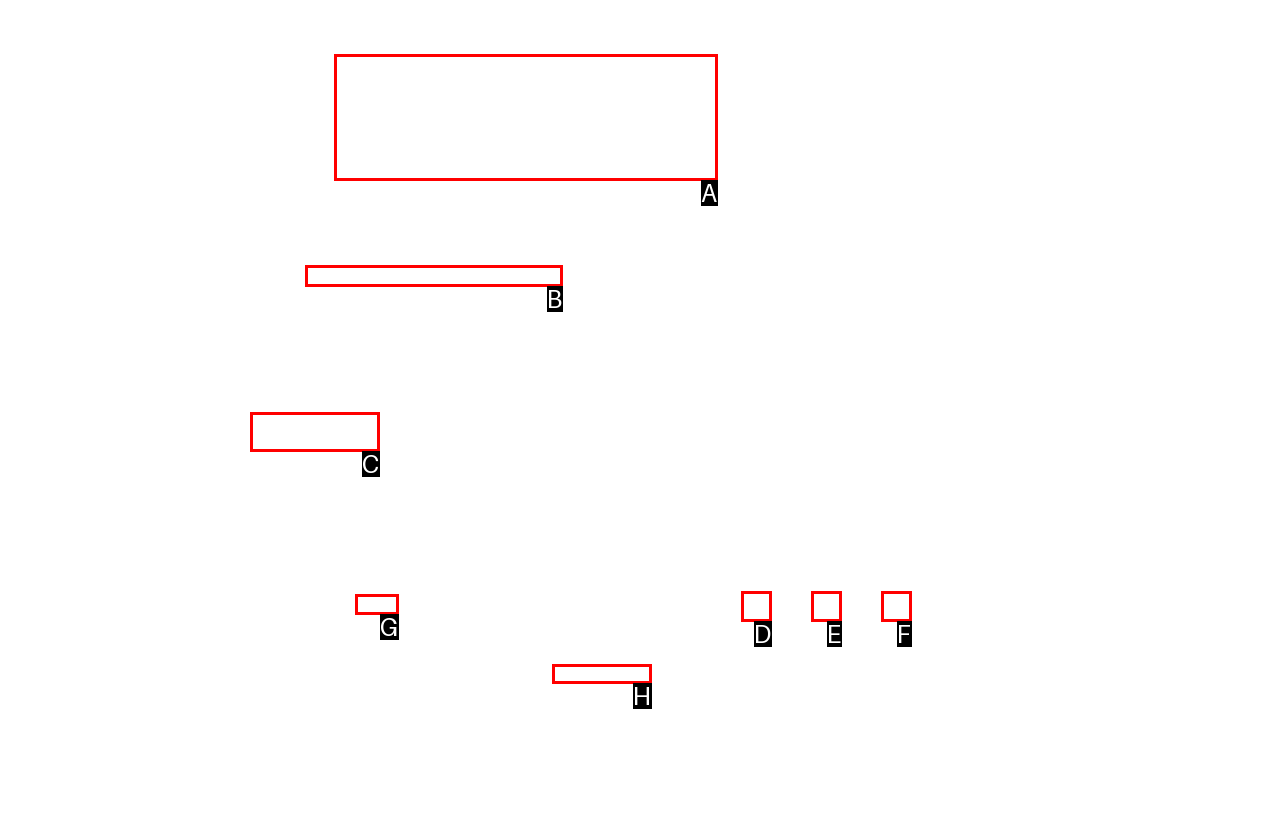From the options shown in the screenshot, tell me which lettered element I need to click to complete the task: Visit the Home page.

G